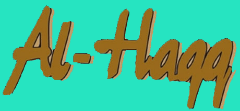What is the primary focus of Al-Haqq Magazine?
Please look at the screenshot and answer using one word or phrase.

Contemporary issues